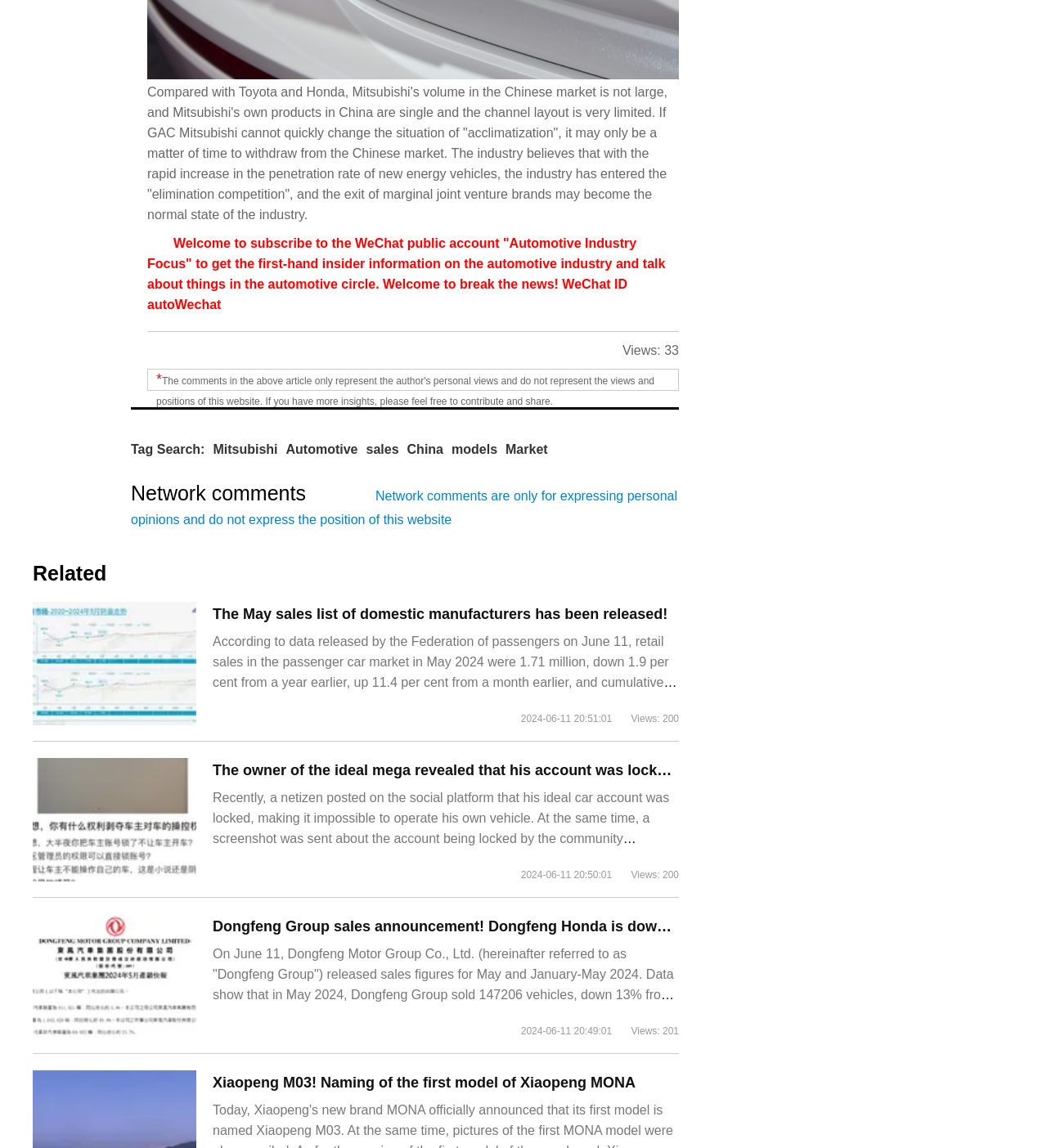Extract the bounding box of the UI element described as: "sales".

[0.35, 0.386, 0.381, 0.398]